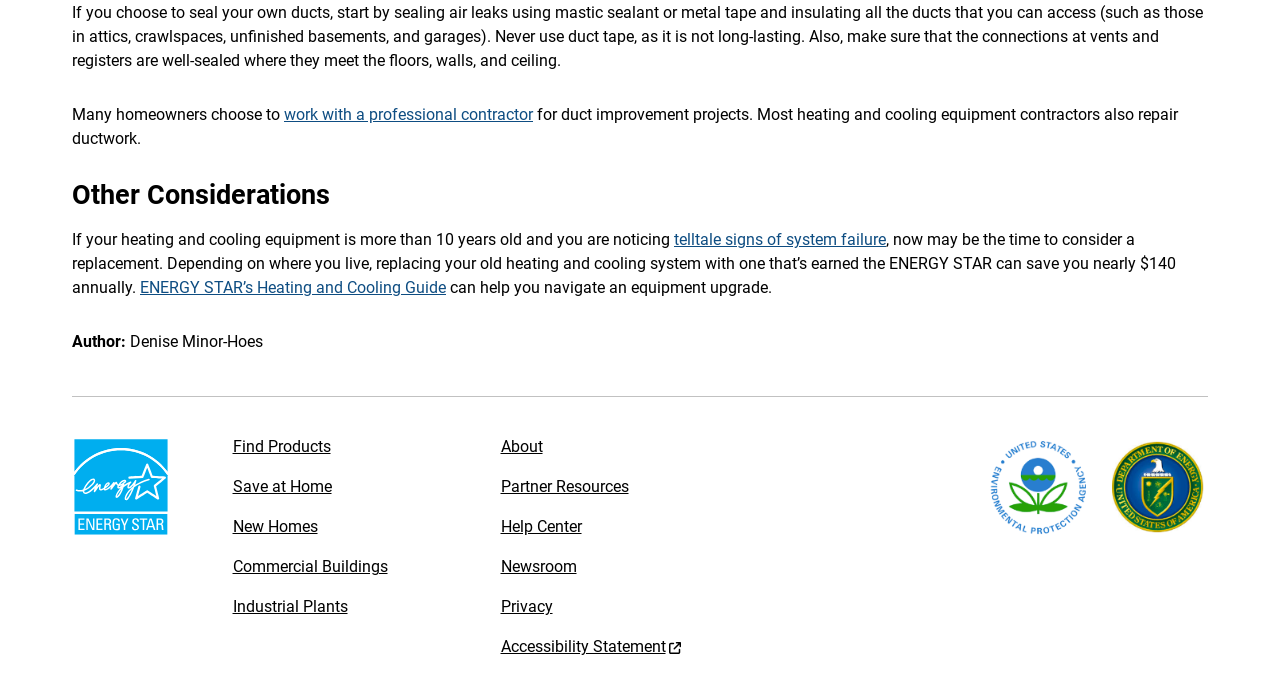Determine the bounding box coordinates for the area that needs to be clicked to fulfill this task: "learn about the United States Environmental Protection Agency". The coordinates must be given as four float numbers between 0 and 1, i.e., [left, top, right, bottom].

[0.761, 0.69, 0.851, 0.717]